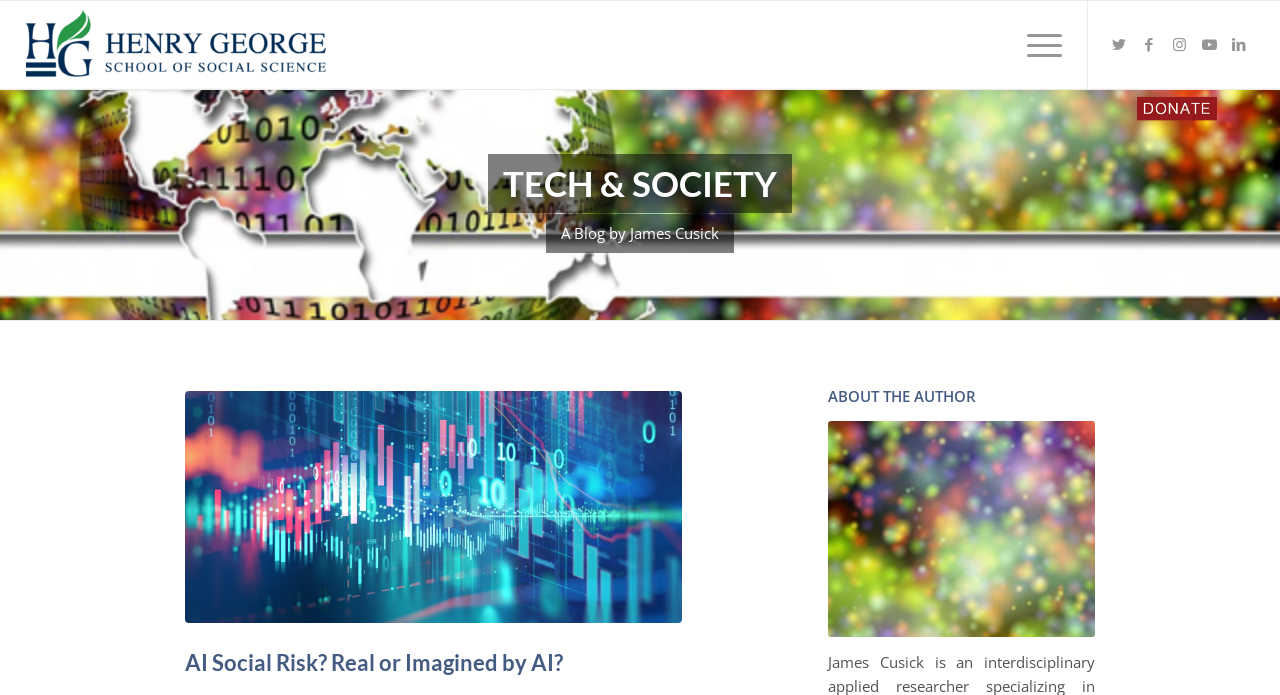What is the topic of the blog post?
Carefully analyze the image and provide a thorough answer to the question.

The answer can be found by looking at the heading element with the text 'AI Social Risk? Real or Imagined by AI?' which is a sub-element of the HeaderAsNonLandmark element.